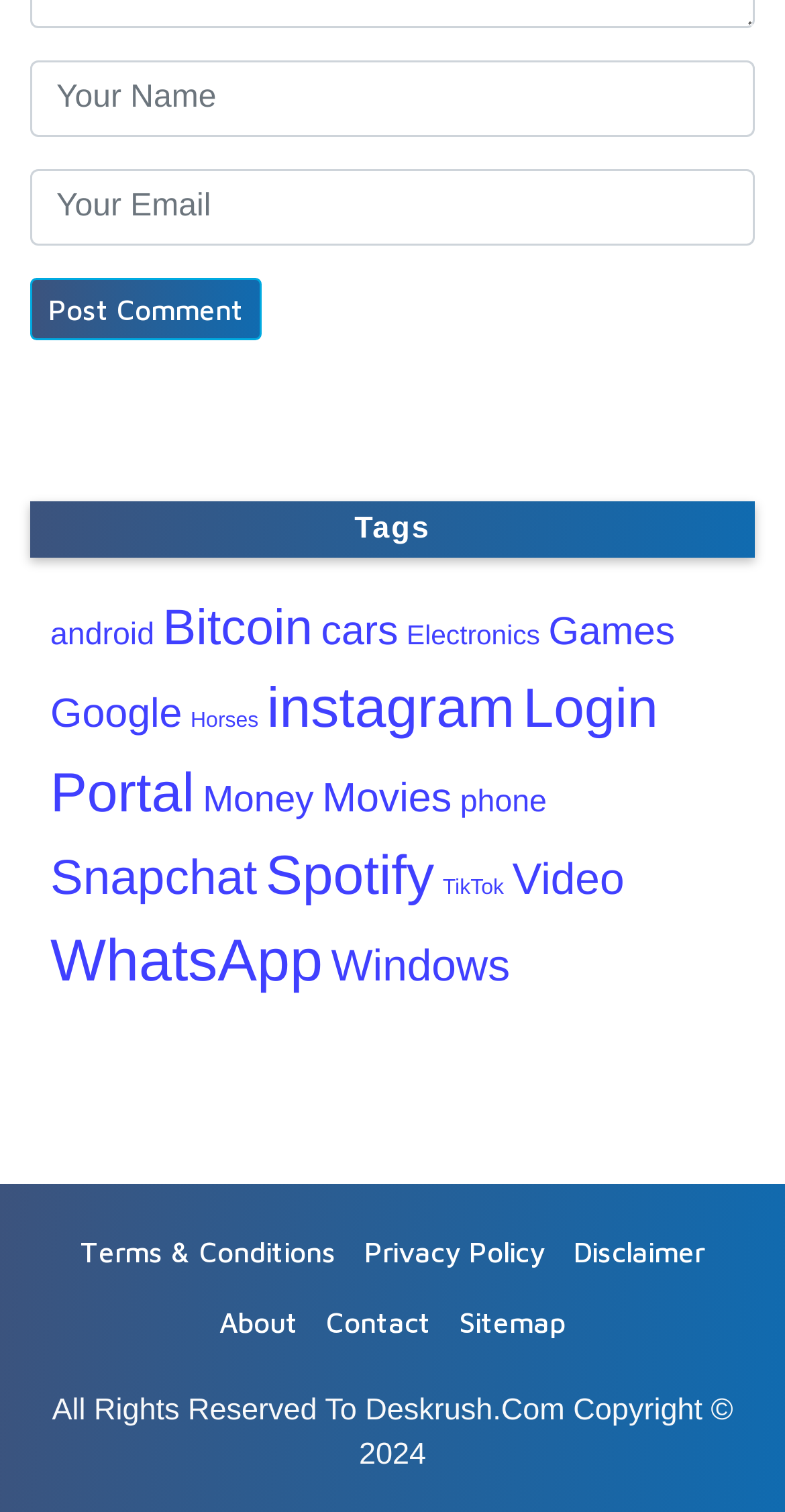What is the copyright year?
Use the image to give a comprehensive and detailed response to the question.

I found the text 'All Rights Reserved To Deskrush.Com Copyright © 2024' at the bottom of the page, which indicates that the copyright year is 2024.